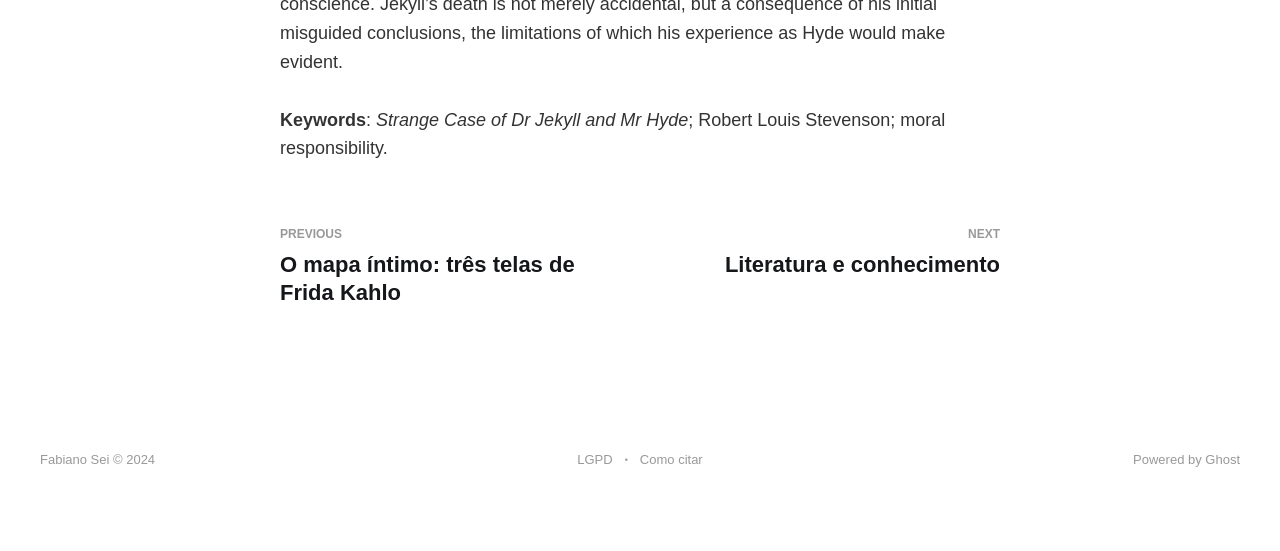What is the name of the platform that powers the webpage?
Please provide a comprehensive answer based on the visual information in the image.

I found the name of the platform by looking at the link element with the text 'Powered by Ghost' which is located at the bottom of the webpage.